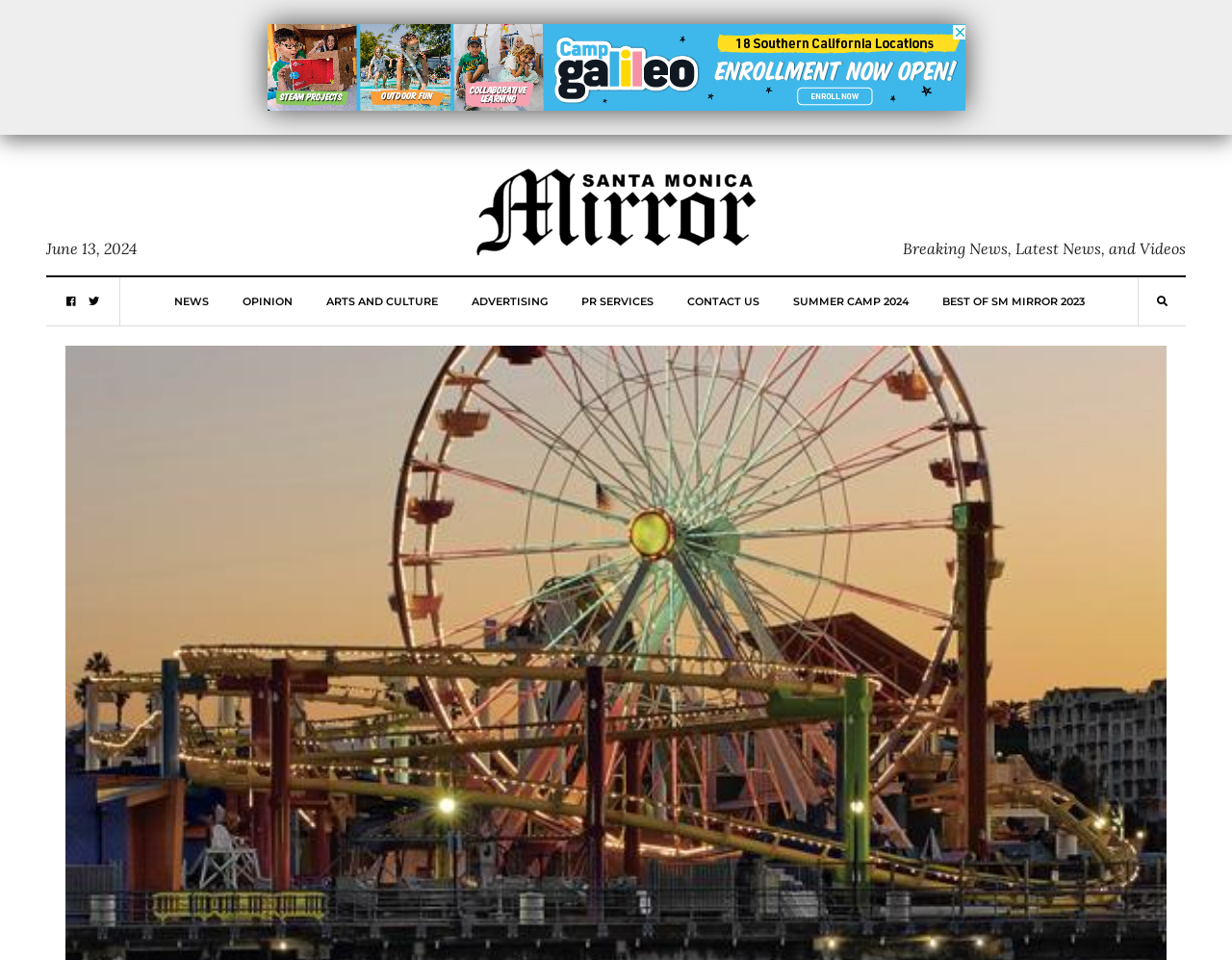Can you identify the bounding box coordinates of the clickable region needed to carry out this instruction: 'go to OPINION section'? The coordinates should be four float numbers within the range of 0 to 1, stated as [left, top, right, bottom].

[0.196, 0.289, 0.237, 0.339]